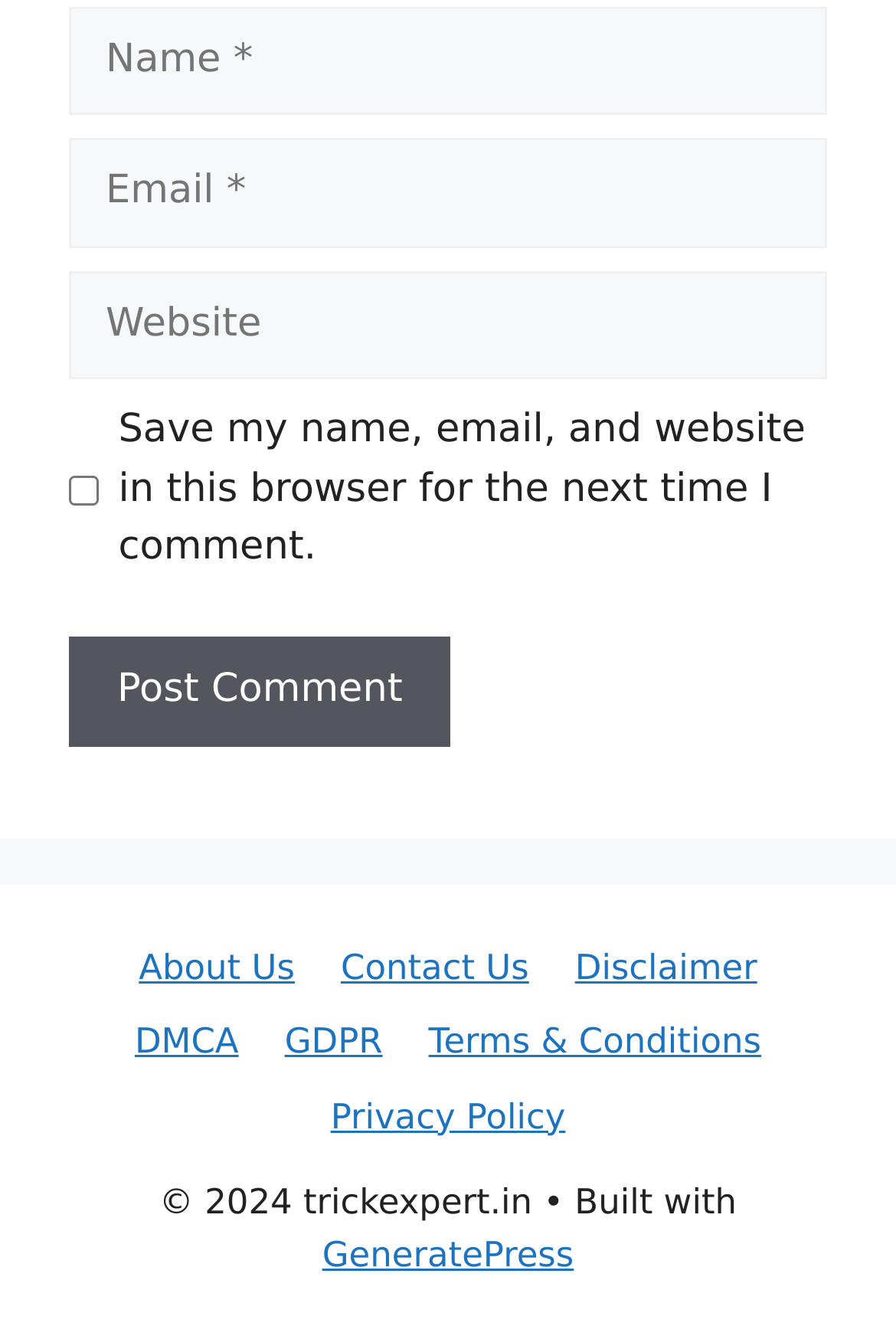Could you find the bounding box coordinates of the clickable area to complete this instruction: "Visit the About Us page"?

[0.155, 0.713, 0.329, 0.744]